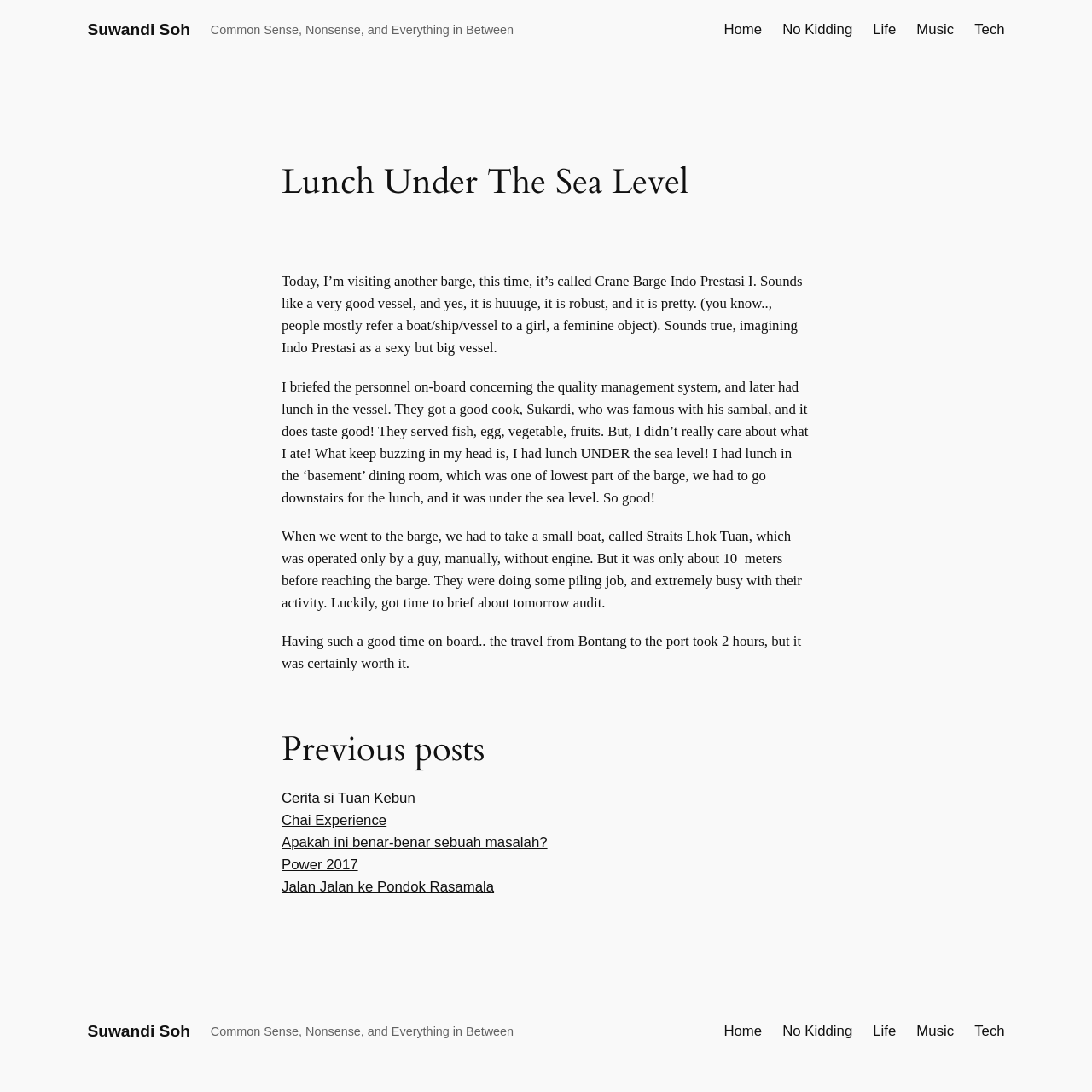Please answer the following question as detailed as possible based on the image: 
What is the name of the cook on the vessel?

The text mentions that the cook on the vessel is named Sukardi, and he is famous for his sambal.